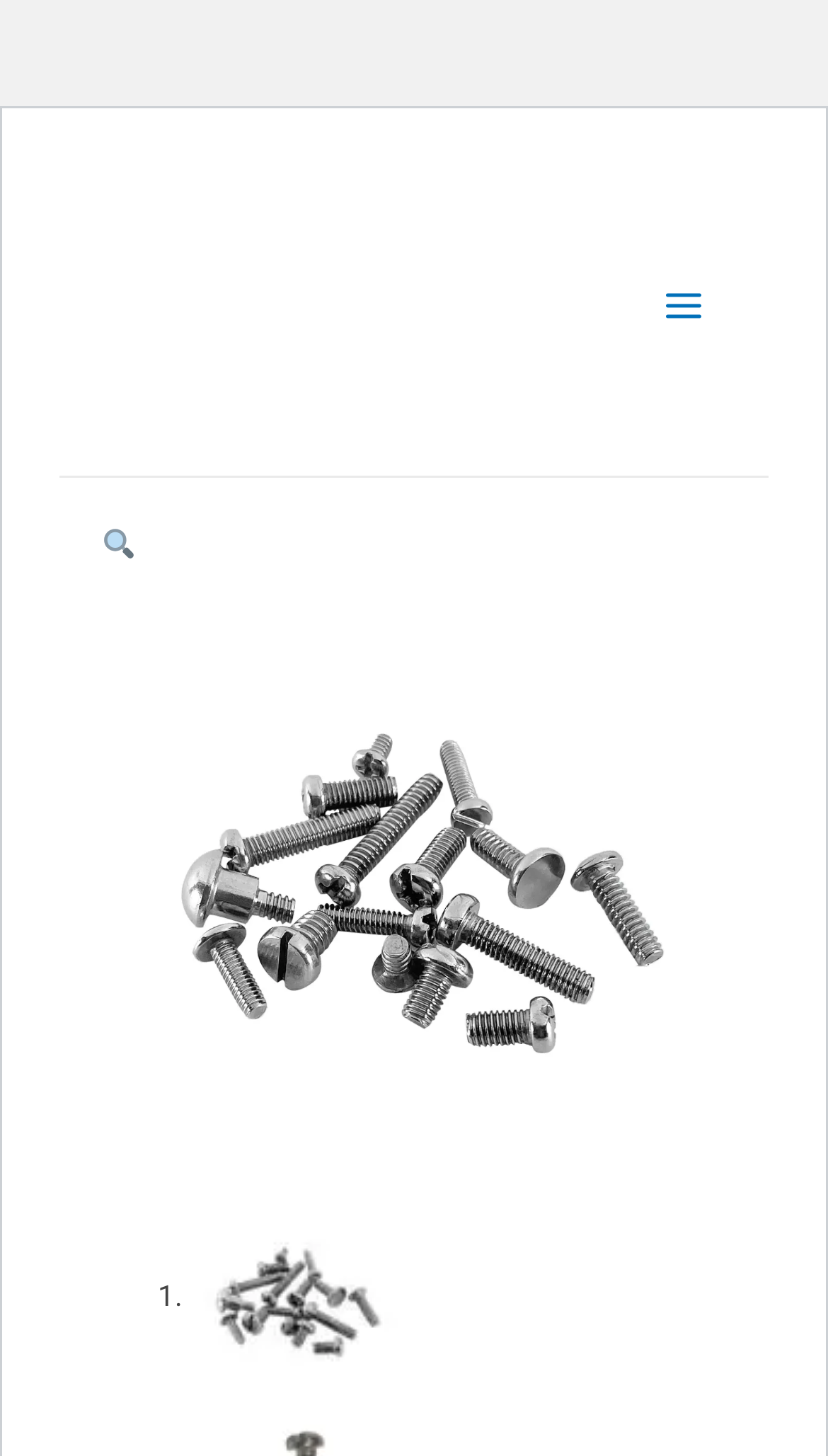Analyze the image and give a detailed response to the question:
What is the purpose of the button on the top right?

The button on the top right has the description 'Main Menu' and is not expanded, indicating that it is used to open or close the main menu of the website.